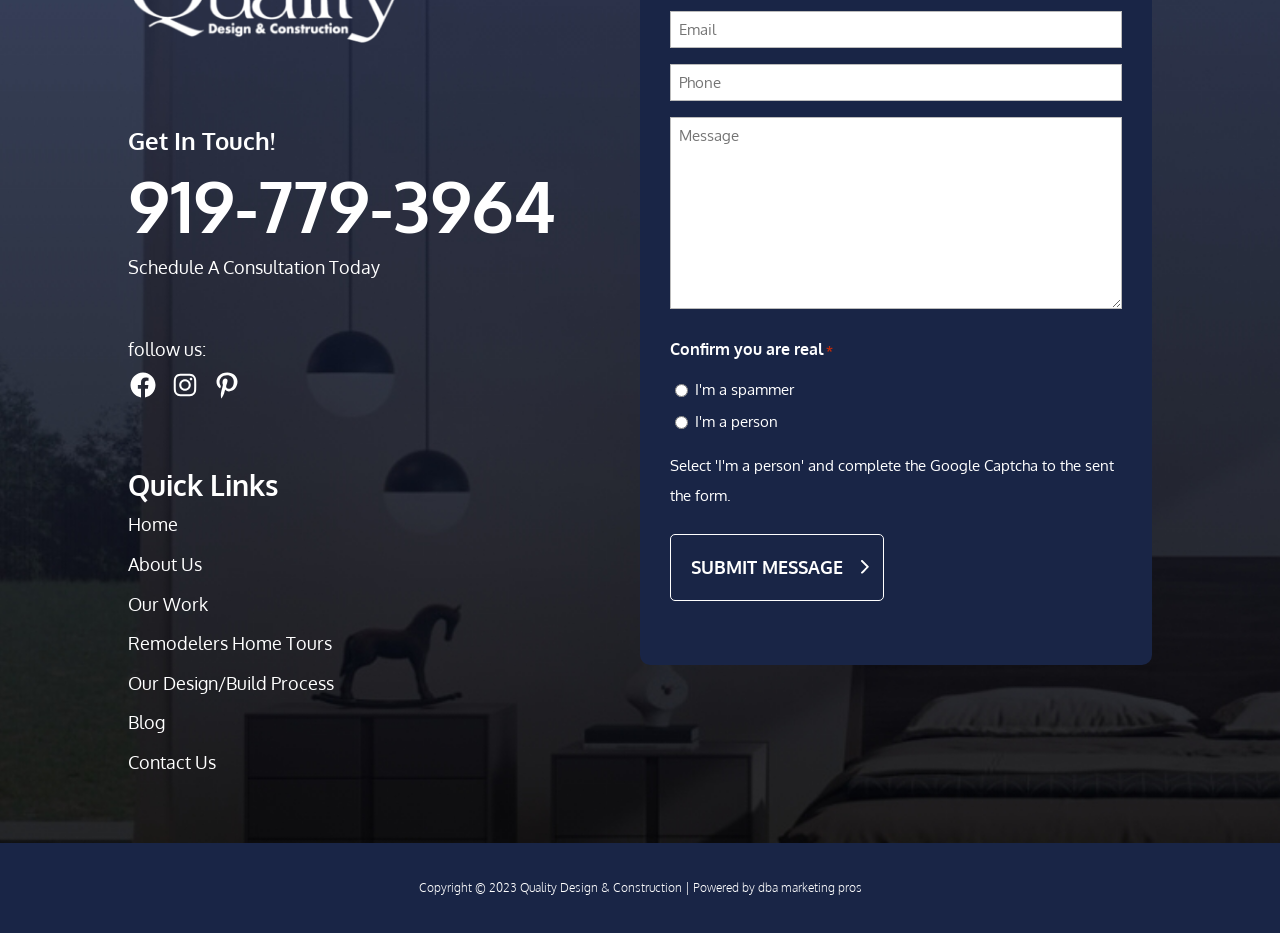Determine the bounding box coordinates of the clickable region to execute the instruction: "Enter your email address". The coordinates should be four float numbers between 0 and 1, denoted as [left, top, right, bottom].

[0.523, 0.012, 0.877, 0.052]